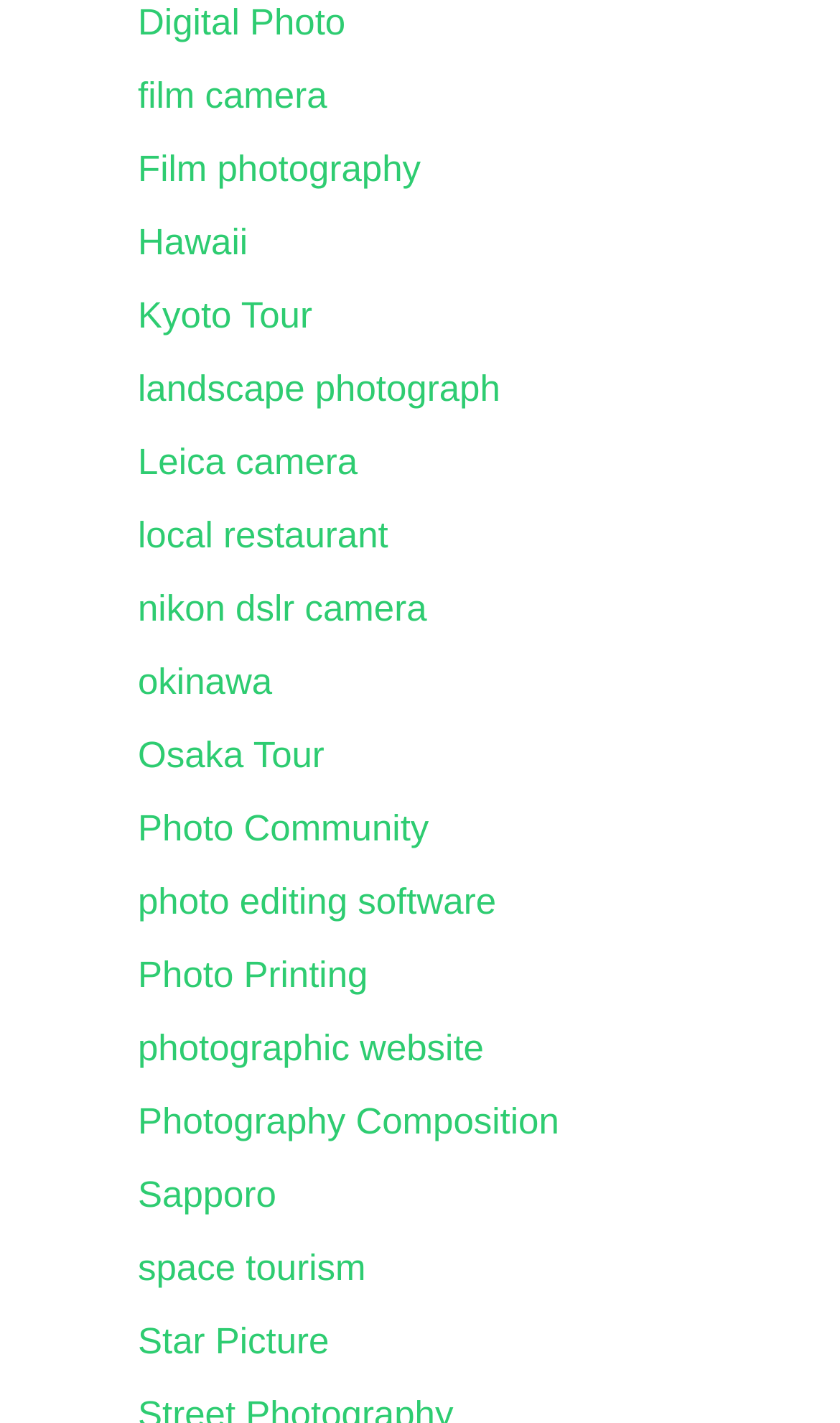What type of software is mentioned?
Examine the screenshot and reply with a single word or phrase.

Photo editing